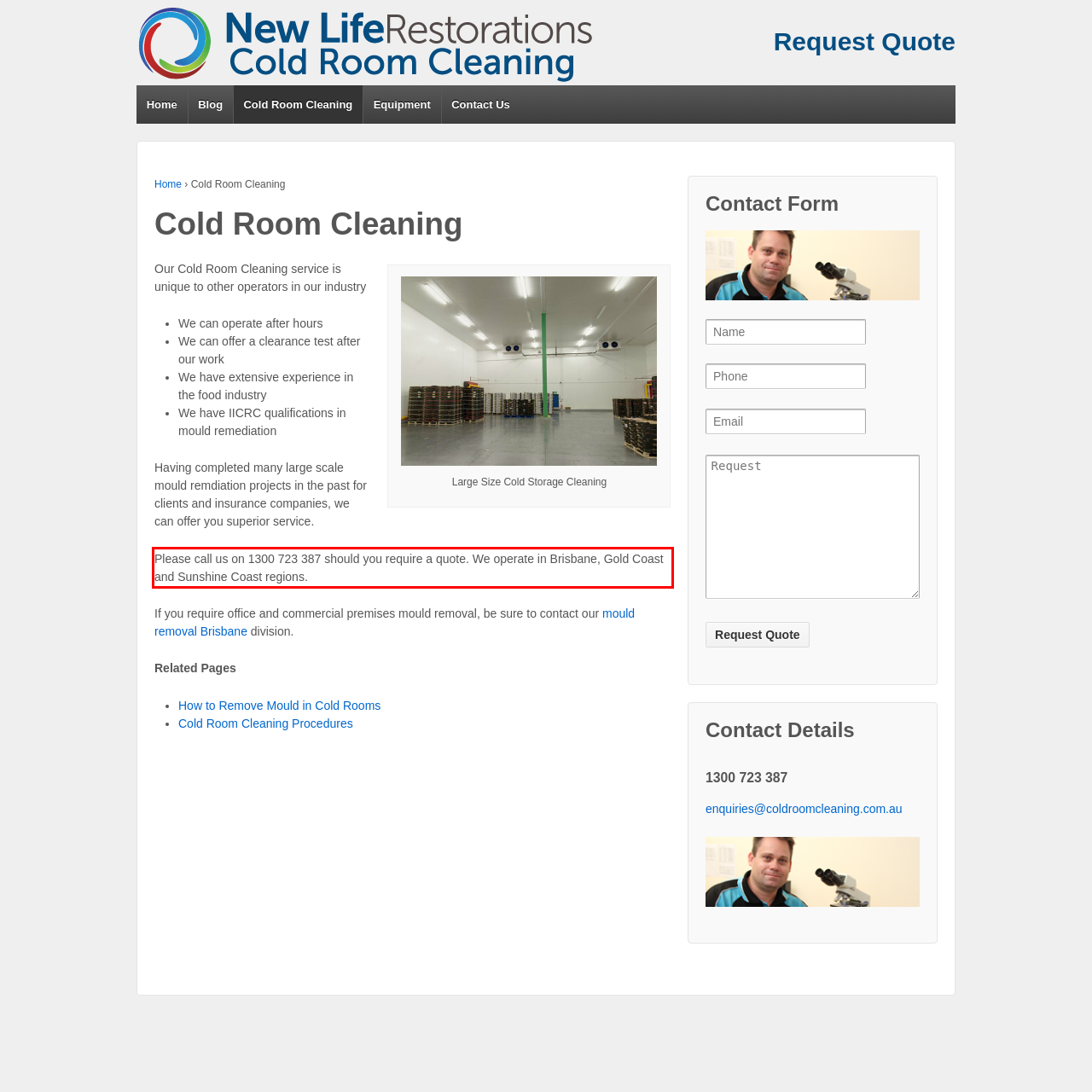With the provided screenshot of a webpage, locate the red bounding box and perform OCR to extract the text content inside it.

Please call us on 1300 723 387 should you require a quote. We operate in Brisbane, Gold Coast and Sunshine Coast regions.